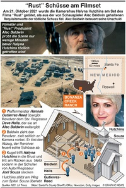Respond with a single word or phrase:
What is the main topic of the infographic?

Shooting incident on the set of 'Rust'